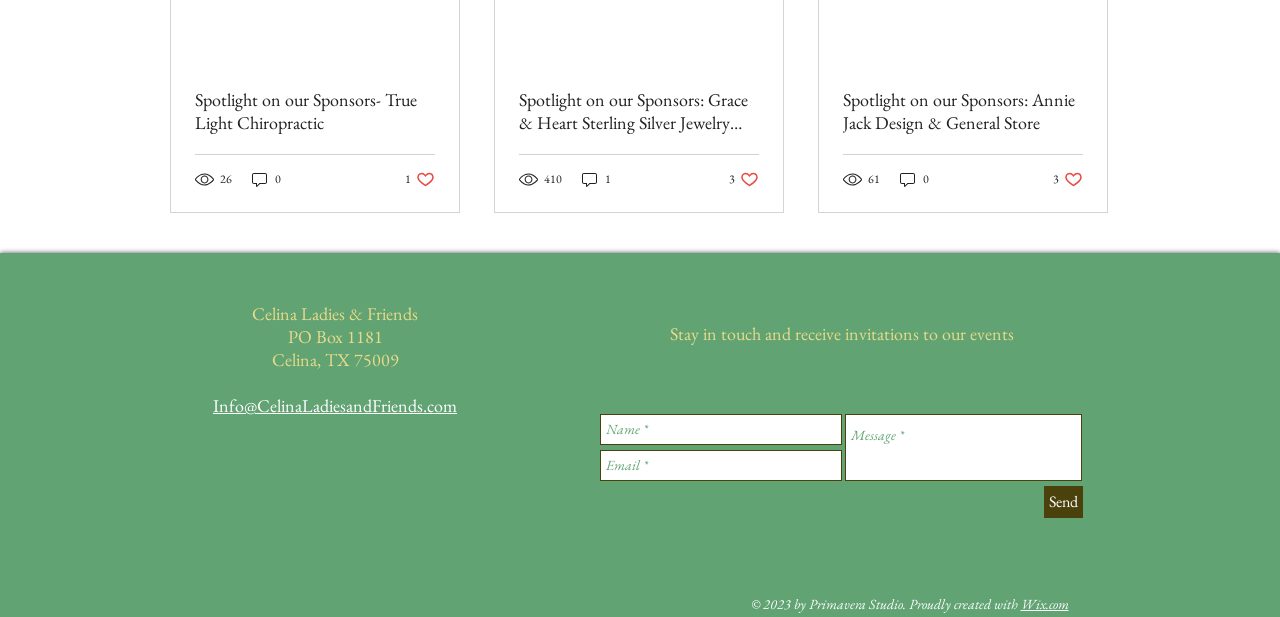How many likes does the second sponsor have?
Provide an in-depth and detailed explanation in response to the question.

I examined the second sponsor's section and found a button with the text '3 likes. Post not marked as liked', indicating that the second sponsor has 3 likes.